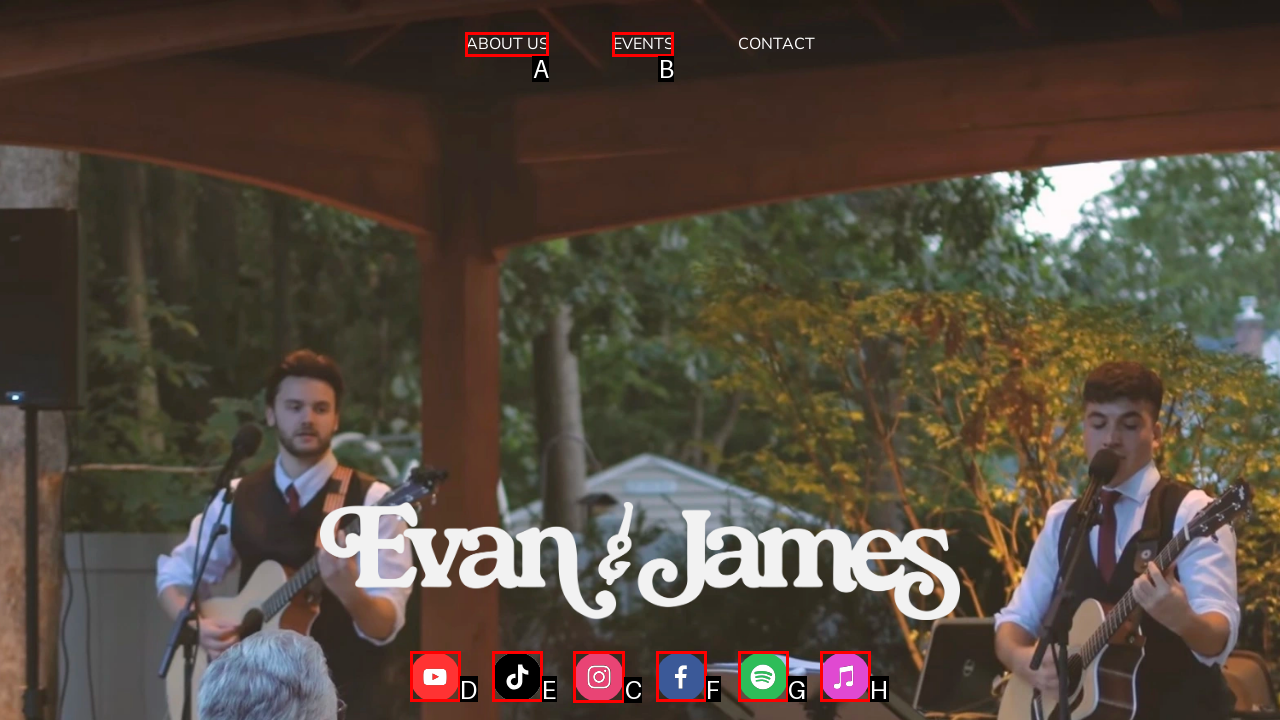Select the appropriate bounding box to fulfill the task: go to instagram profile Respond with the corresponding letter from the choices provided.

C